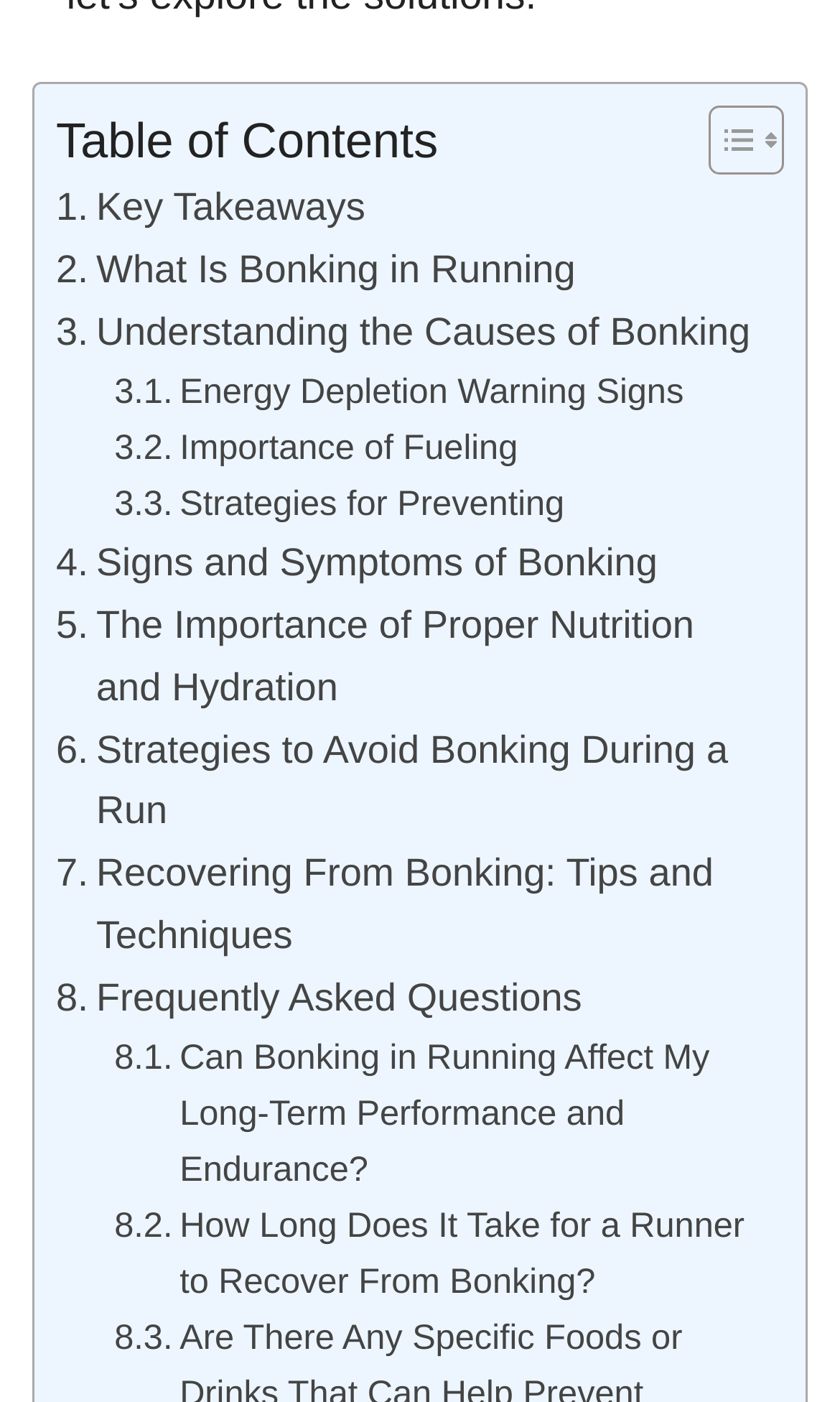Identify the bounding box coordinates of the region that needs to be clicked to carry out this instruction: "Learn about 'Energy Depletion Warning Signs'". Provide these coordinates as four float numbers ranging from 0 to 1, i.e., [left, top, right, bottom].

[0.136, 0.26, 0.814, 0.3]